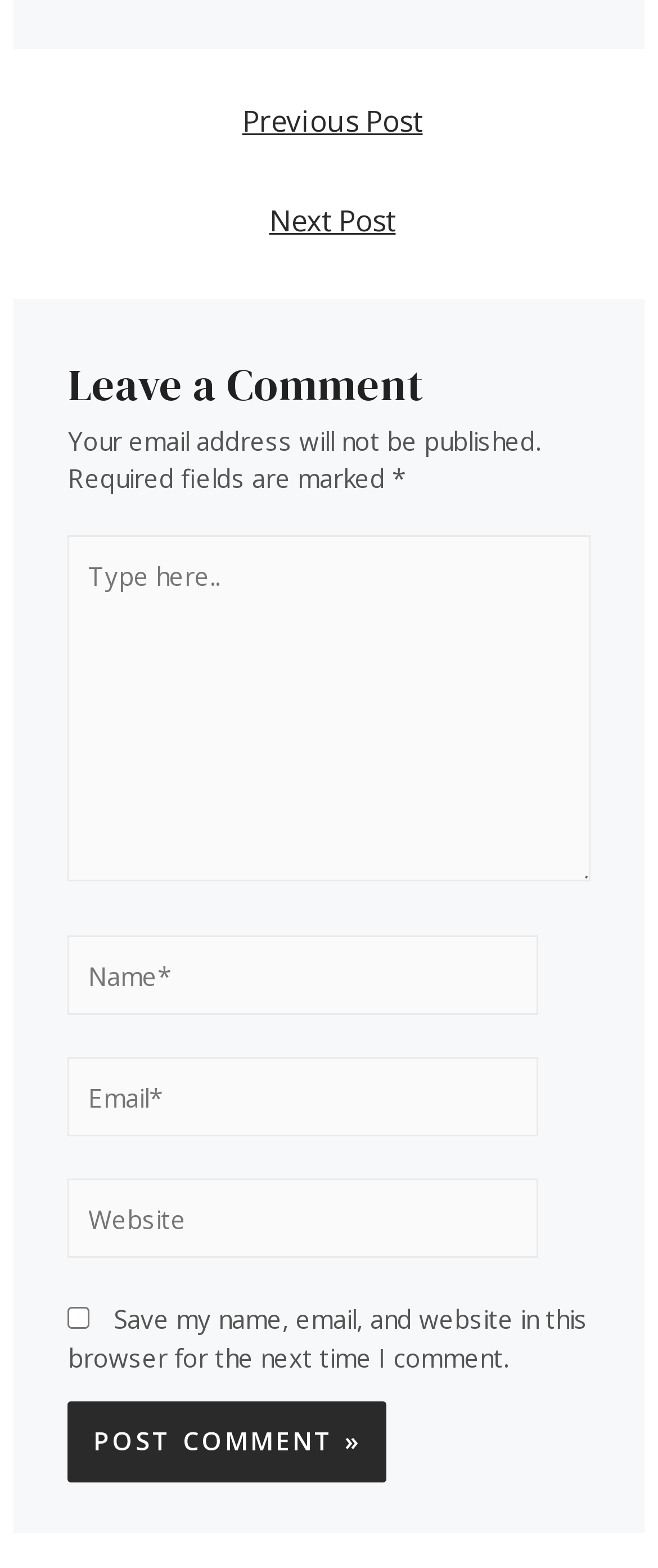Provide a one-word or short-phrase response to the question:
How many required fields are there in the comment form?

Three